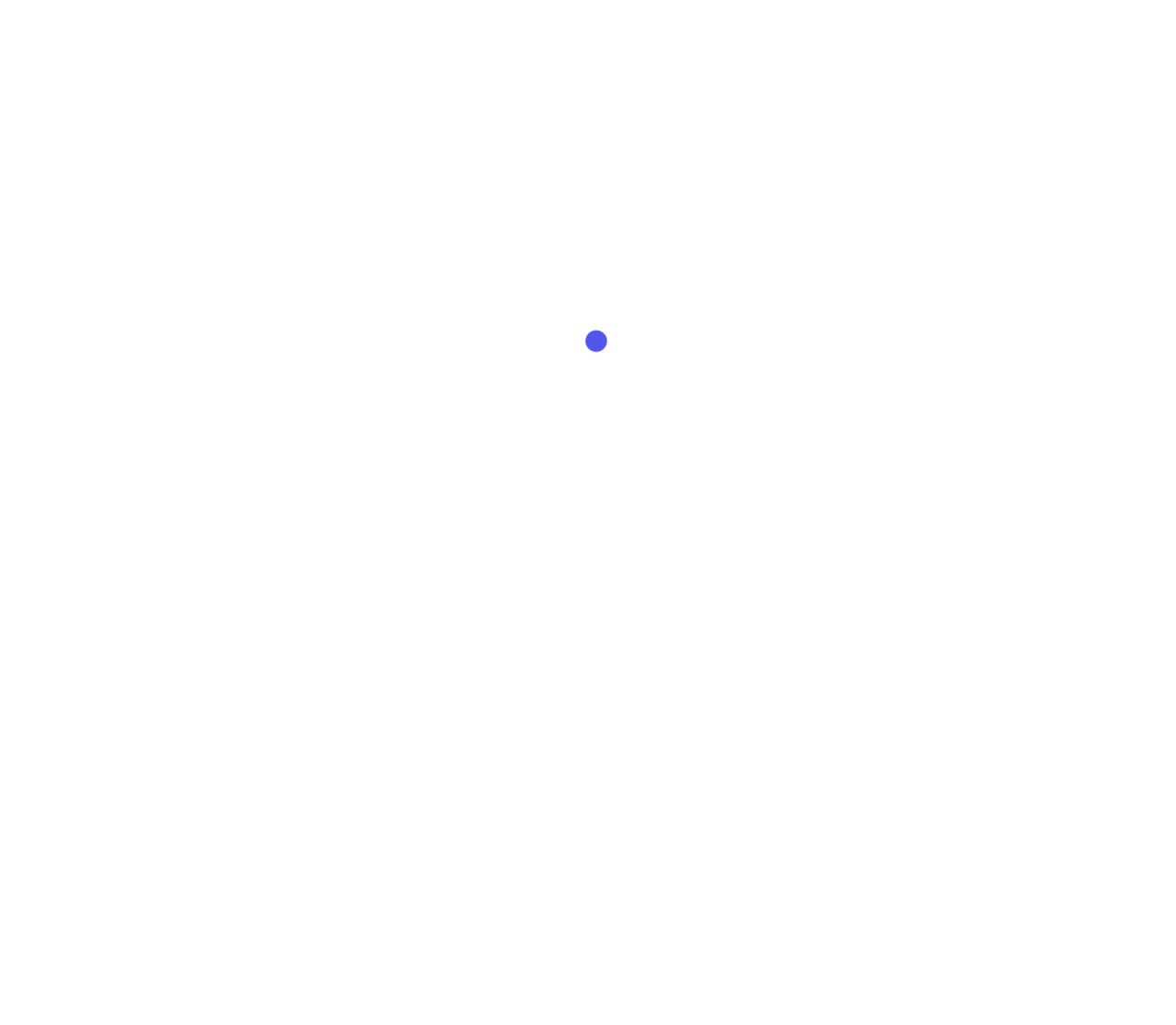Using floating point numbers between 0 and 1, provide the bounding box coordinates in the format (top-left x, top-left y, bottom-right x, bottom-right y). Locate the UI element described here: Titan FX

[0.19, 0.821, 0.238, 0.838]